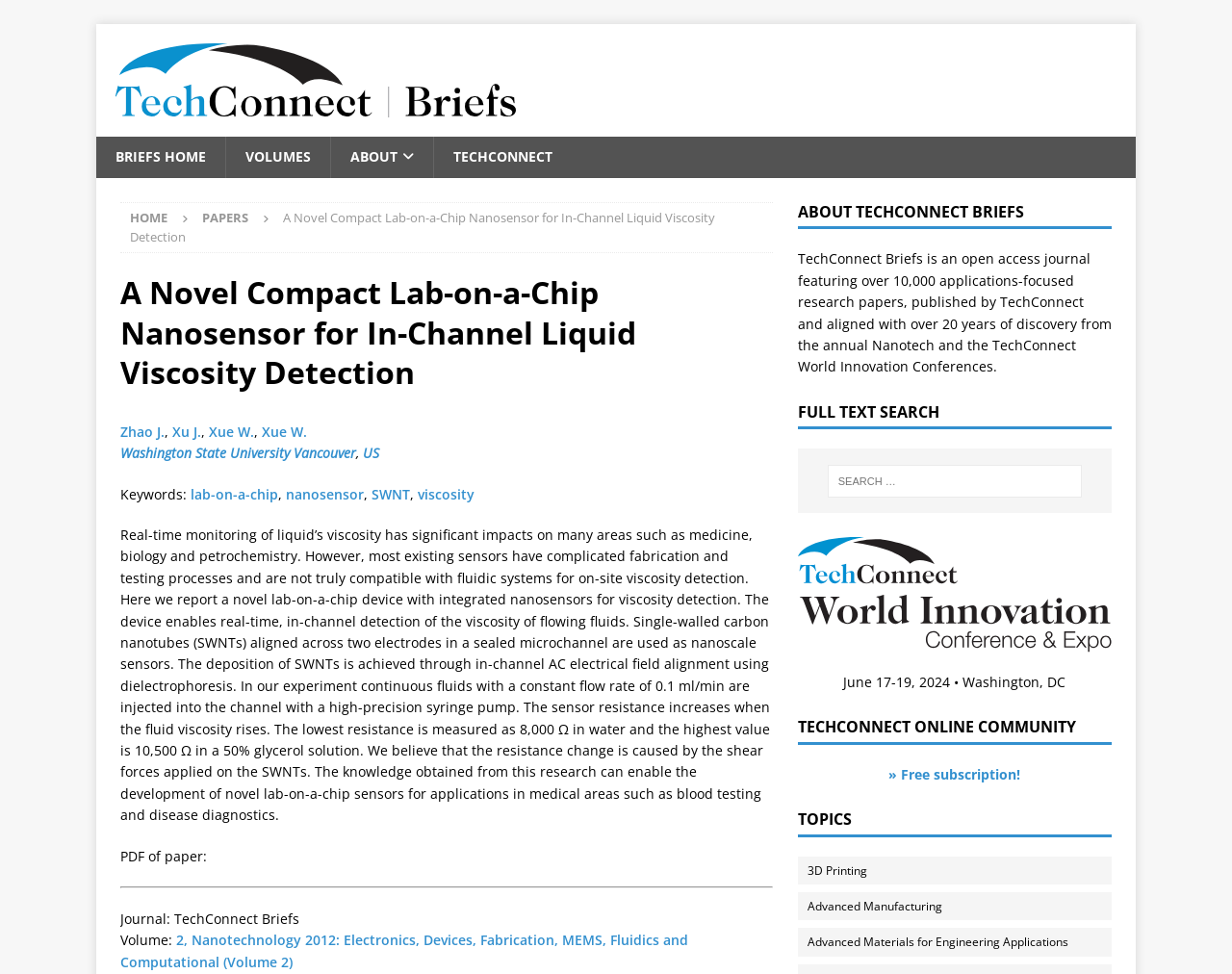Use the information in the screenshot to answer the question comprehensively: What is the keyword related to the research paper?

I found the keyword related to the research paper by looking at the link with ID 230, which contains the text 'lab-on-a-chip'.